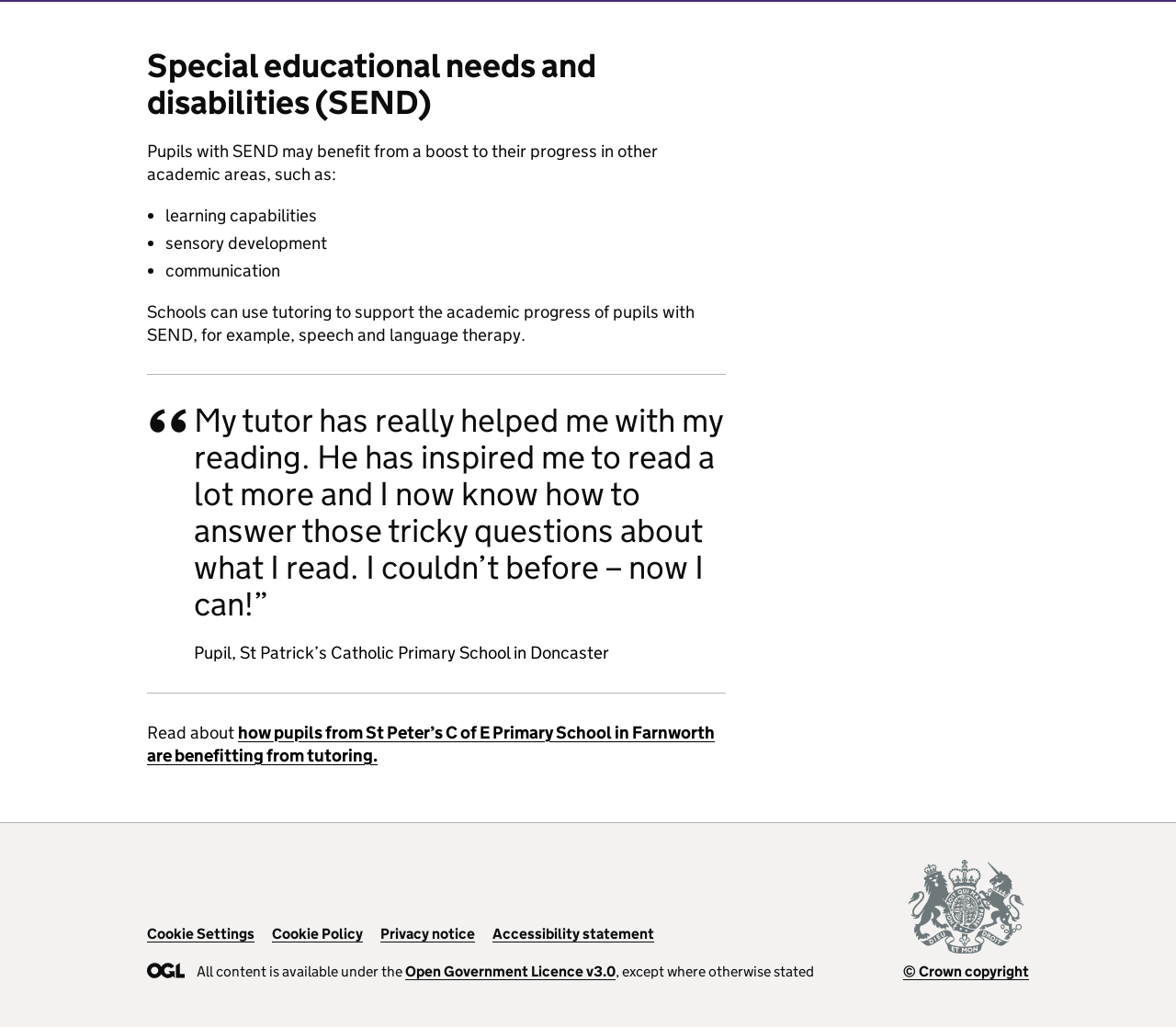Extract the bounding box coordinates for the UI element described by the text: "Cookie Policy". The coordinates should be in the form of [left, top, right, bottom] with values between 0 and 1.

[0.231, 0.9, 0.309, 0.917]